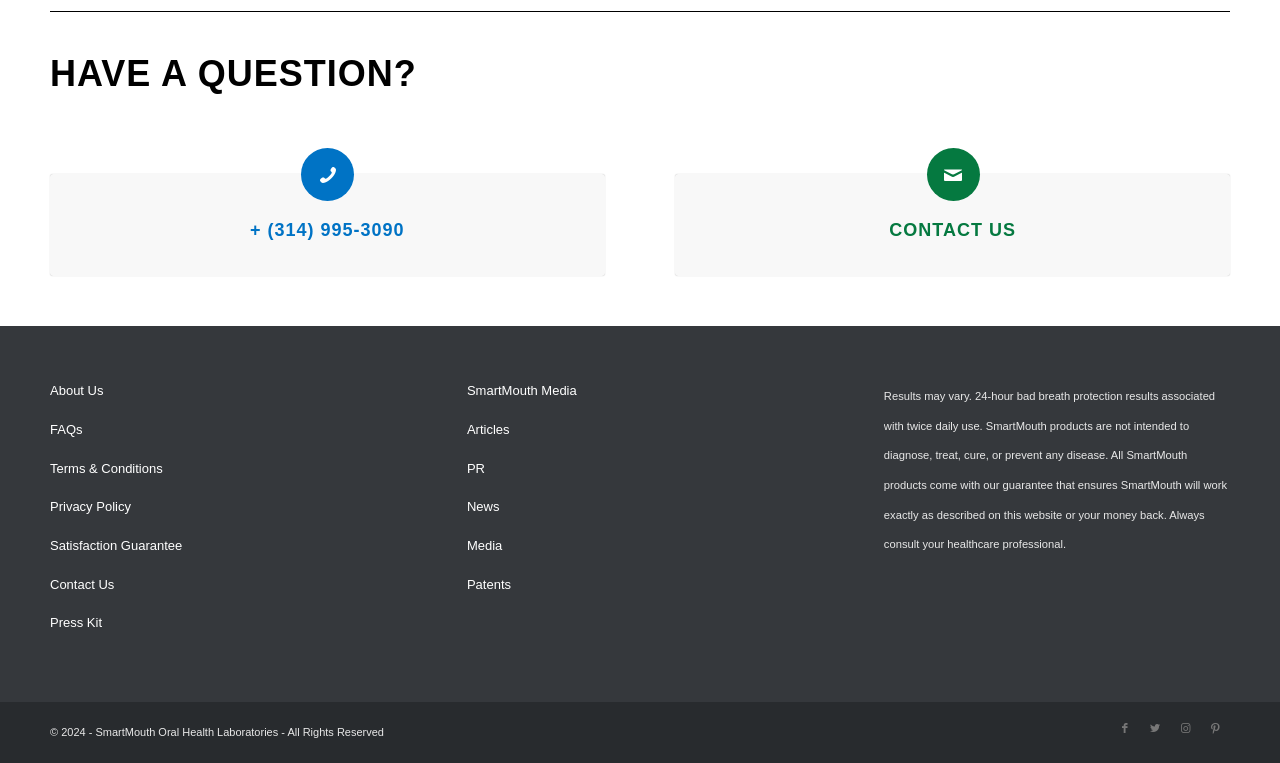What is the guarantee for SmartMouth products?
Utilize the image to construct a detailed and well-explained answer.

The guarantee for SmartMouth products is mentioned in the StaticText element with the text 'All SmartMouth products come with our guarantee that ensures SmartMouth will work exactly as described on this website or your money back.' which is located at the bottom of the page with the bounding box coordinates [0.691, 0.511, 0.959, 0.721]. This text indicates that if the product does not work as described, the customer can get their money back.